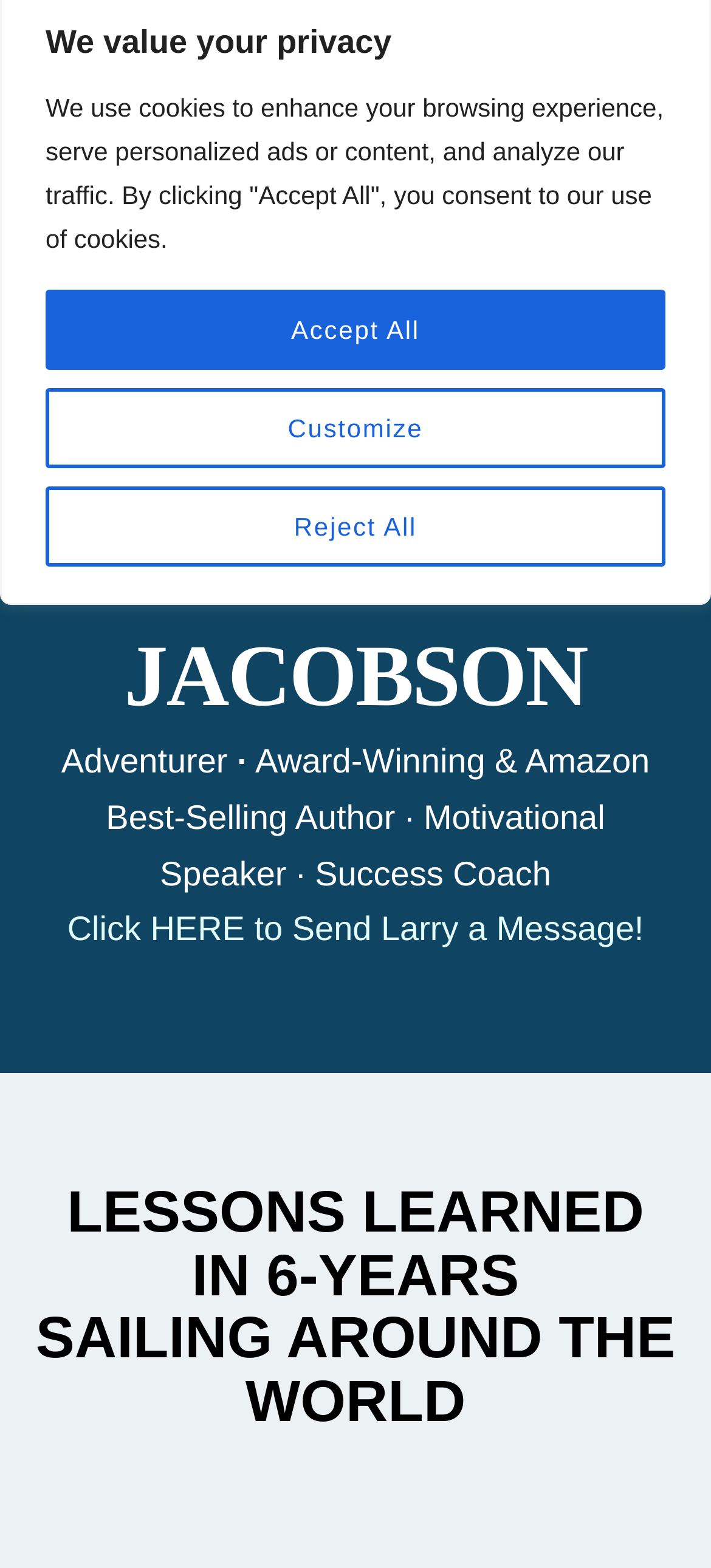Predict the bounding box of the UI element that fits this description: "Customize".

[0.064, 0.247, 0.936, 0.299]